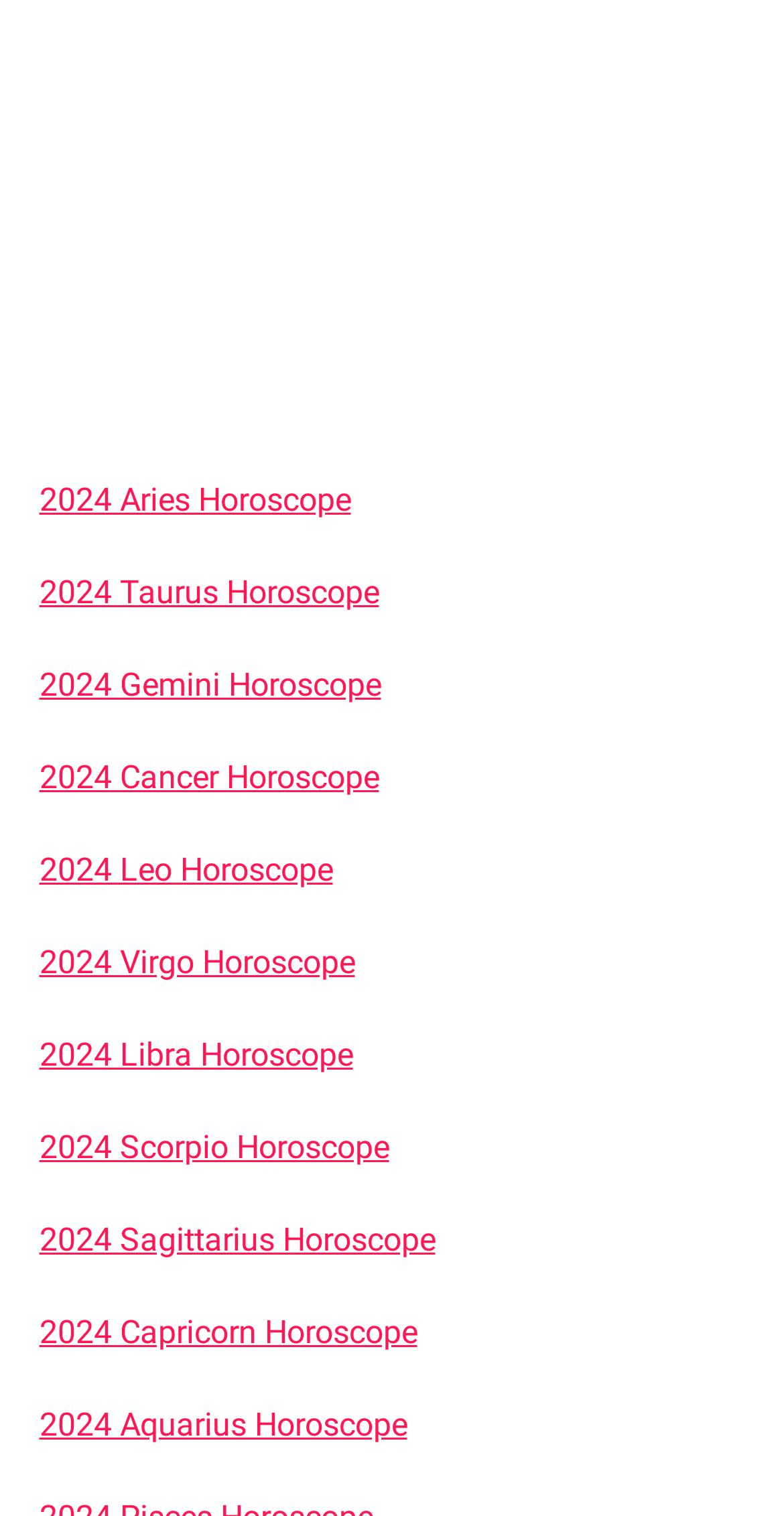What is the horoscope for Aries in 2024?
Use the information from the image to give a detailed answer to the question.

Based on the links provided on the webpage, I can see that there is a link specifically for '2024 Aries Horoscope', which suggests that the webpage provides information about horoscopes for different zodiac signs, including Aries, for the year 2024.